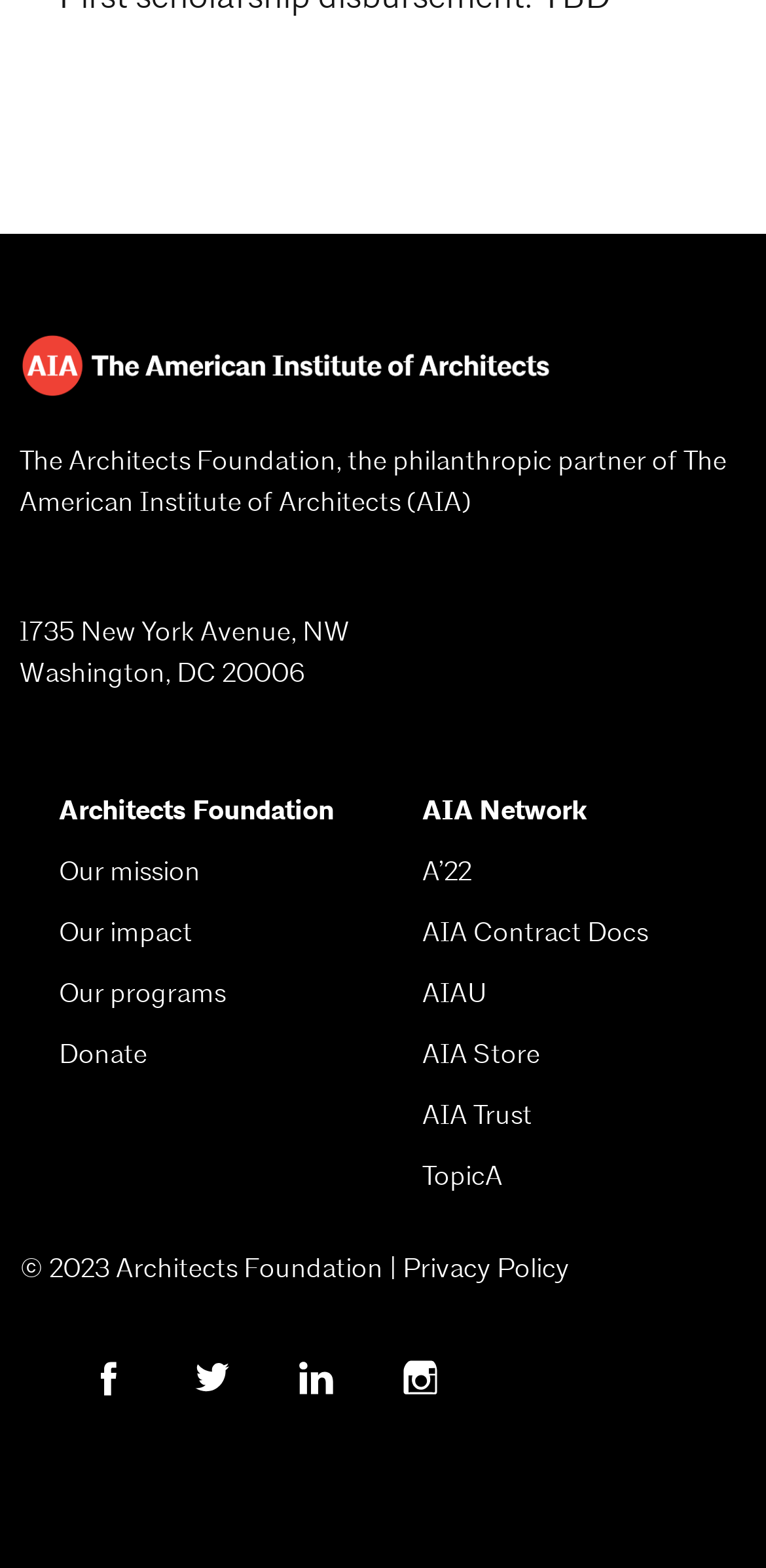Please provide a one-word or phrase answer to the question: 
How many links are there in the section with the heading 'AIA Network'?

5